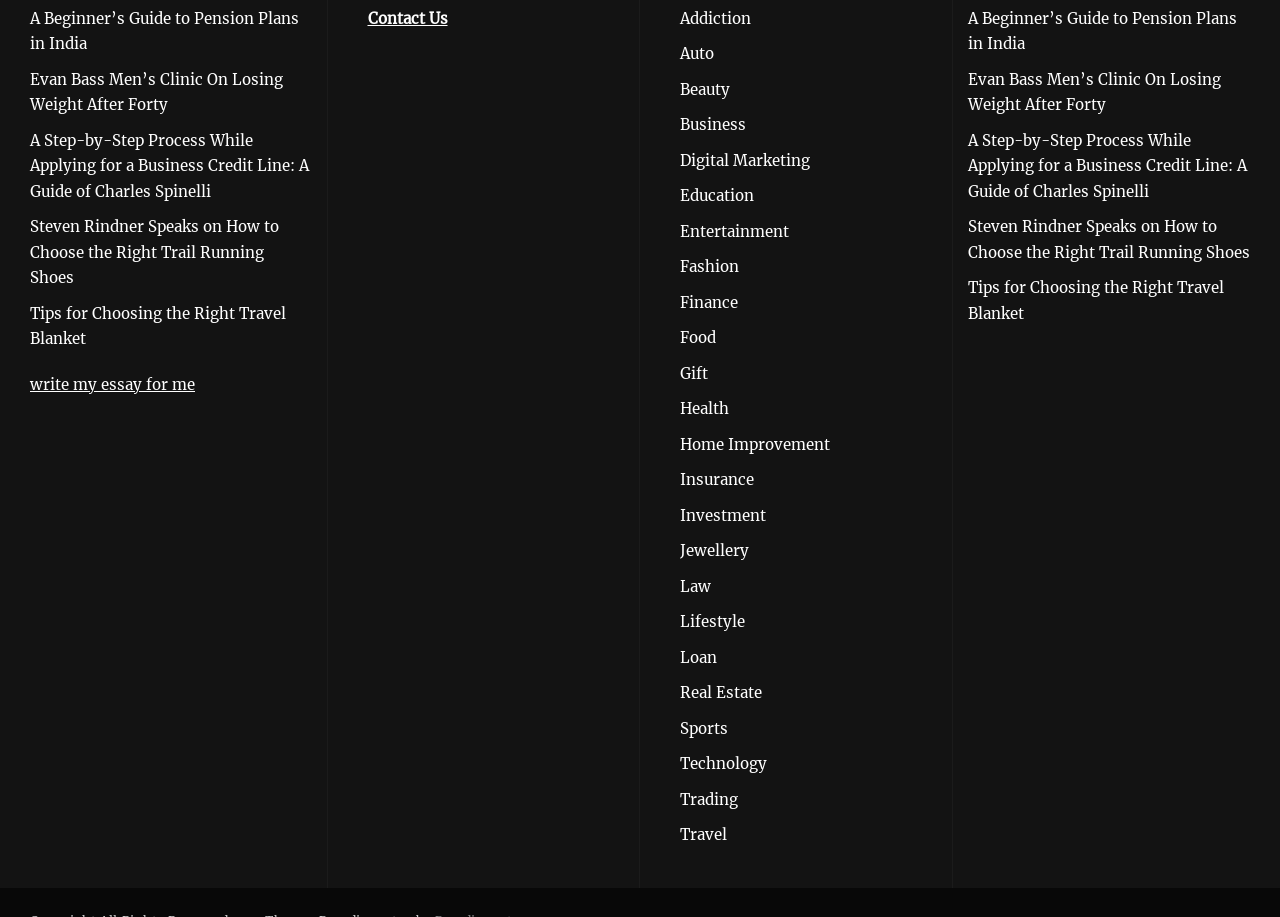What is the topic of the last link on the webpage?
Answer with a single word or phrase, using the screenshot for reference.

Travel